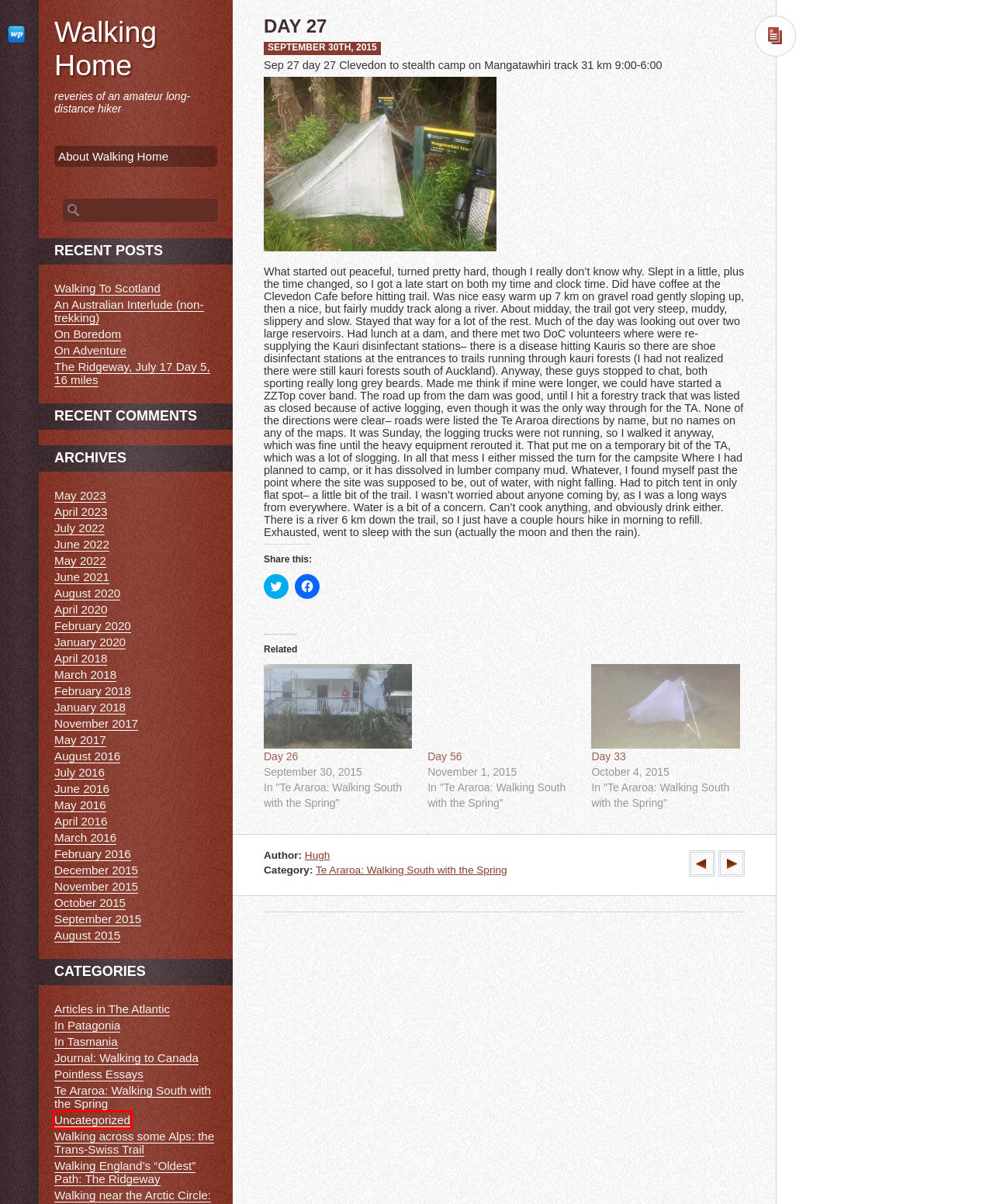You are presented with a screenshot of a webpage containing a red bounding box around an element. Determine which webpage description best describes the new webpage after clicking on the highlighted element. Here are the candidates:
A. July  –  2022  –
B. November  –  2017  –
C. On Adventure  –
D. Uncategorized  –
E. In Tasmania  –
F. May  –  2022  –
G. May  –  2017  –
H. June  –  2021  –

D